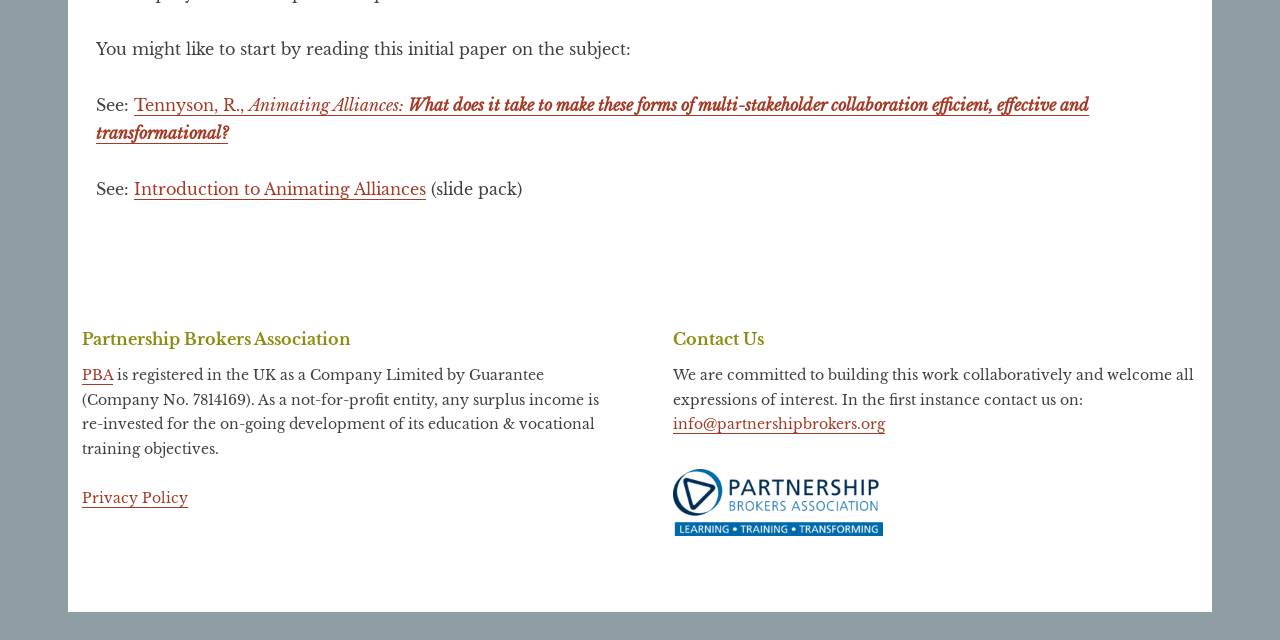What is the email address to contact Partnership Brokers Association?
Respond to the question with a well-detailed and thorough answer.

The email address can be found in the link element 'info@partnershipbrokers.org' which is located at the bottom of the webpage, under the 'Contact Us' section.